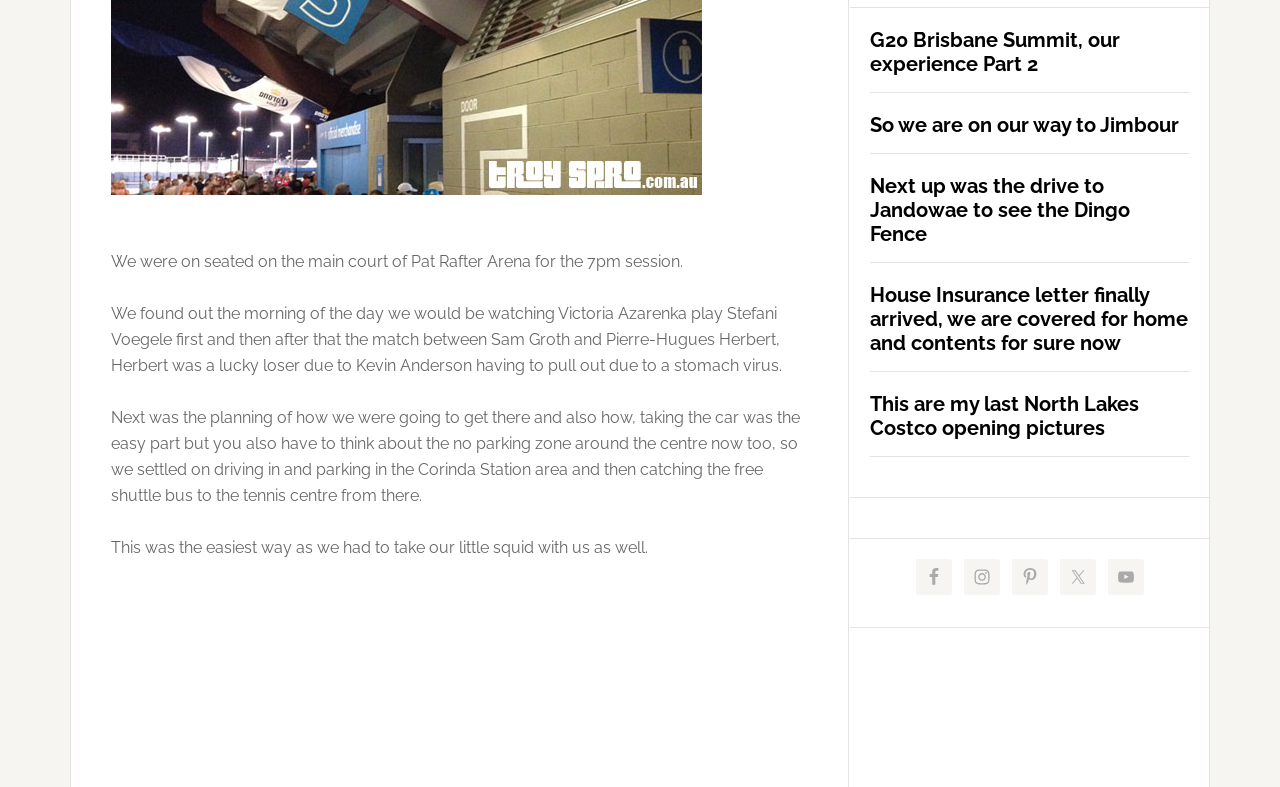Please answer the following query using a single word or phrase: 
How many articles are on this webpage?

5